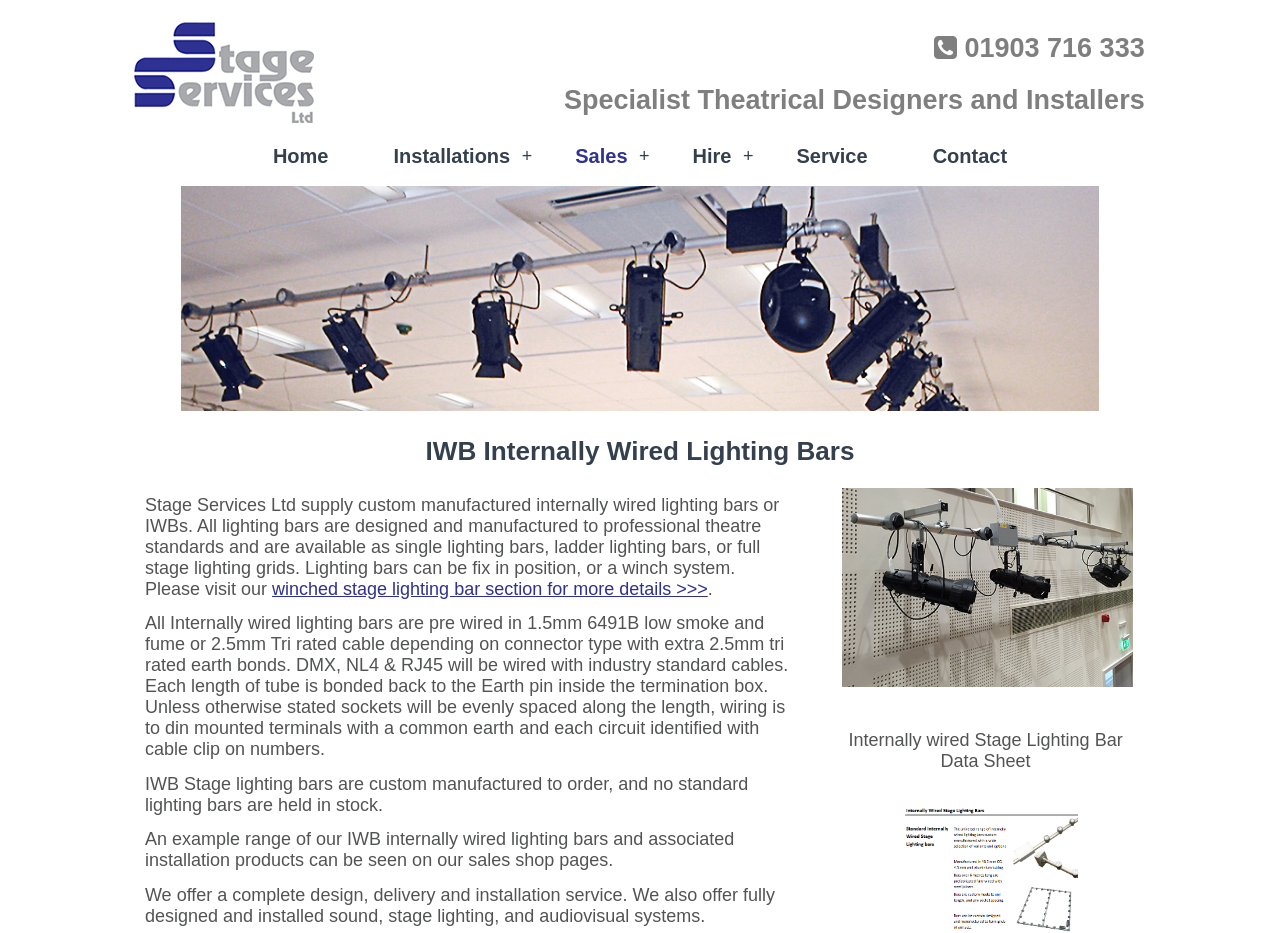Please identify the bounding box coordinates of the element that needs to be clicked to execute the following command: "Visit the homepage". Provide the bounding box using four float numbers between 0 and 1, formatted as [left, top, right, bottom].

None